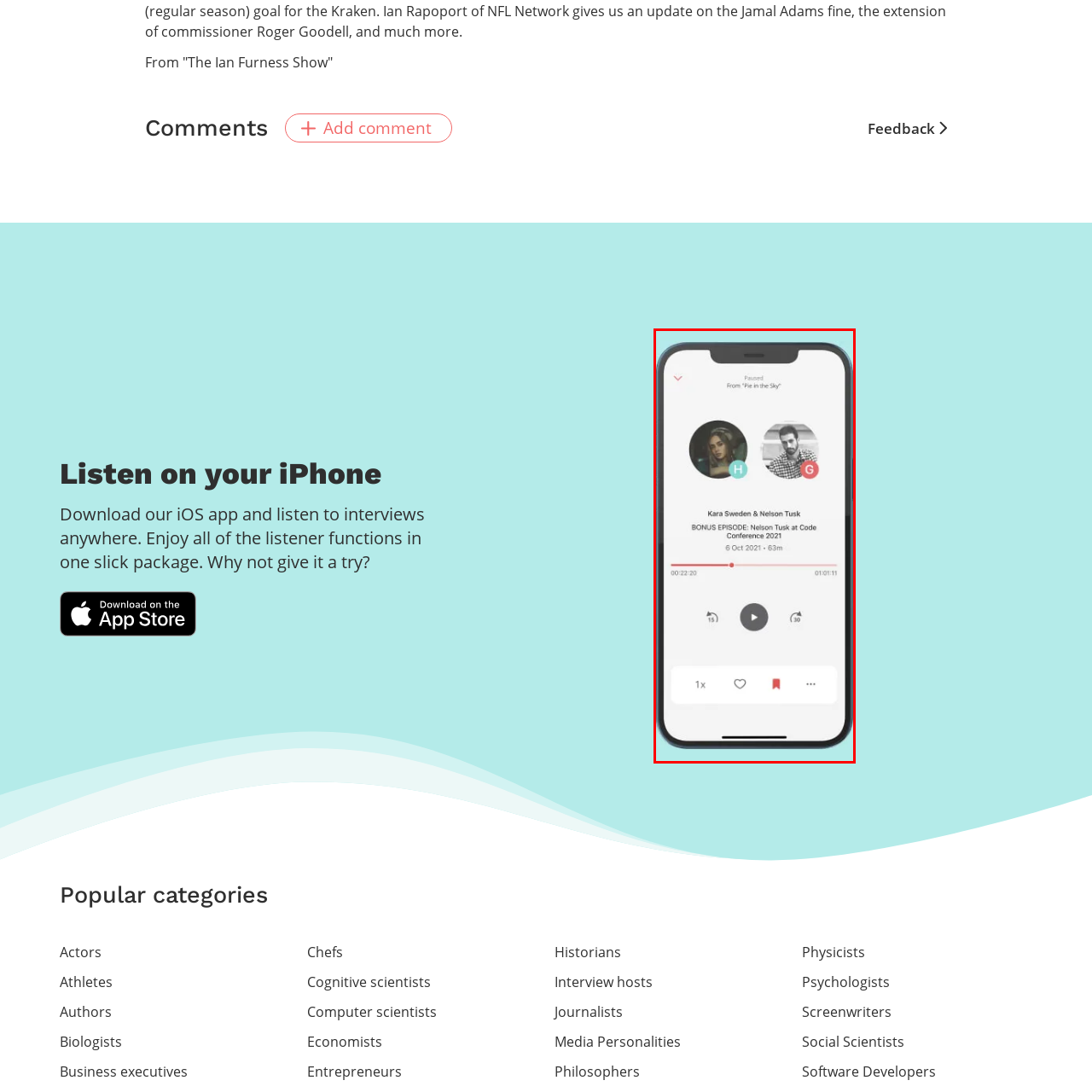Give an in-depth description of the image within the red border.

The image showcases a smartphone interface displaying a podcast episode titled "Kara Sweden & Nelson Tusk," with a bonus episode mentioned about Nelson Tusk at the Code Conference 2021. The player indicates that the episode is currently paused, as evidenced by the "Paused" status at the top. Below the episode title, the elapsed time is shown as 22 minutes and 20 seconds, with a total duration of 1 hour and 11 minutes. 

Featured prominently are circular profile pictures of the hosts: a female figure on the left with the initials "H" and a male figure on the right with the initials "G." The bottom of the screen contains typical playback controls, including a play button and speed adjustment options. The overall design is clean and modern, suggesting a user-friendly experience for listening to podcasts on the go. 